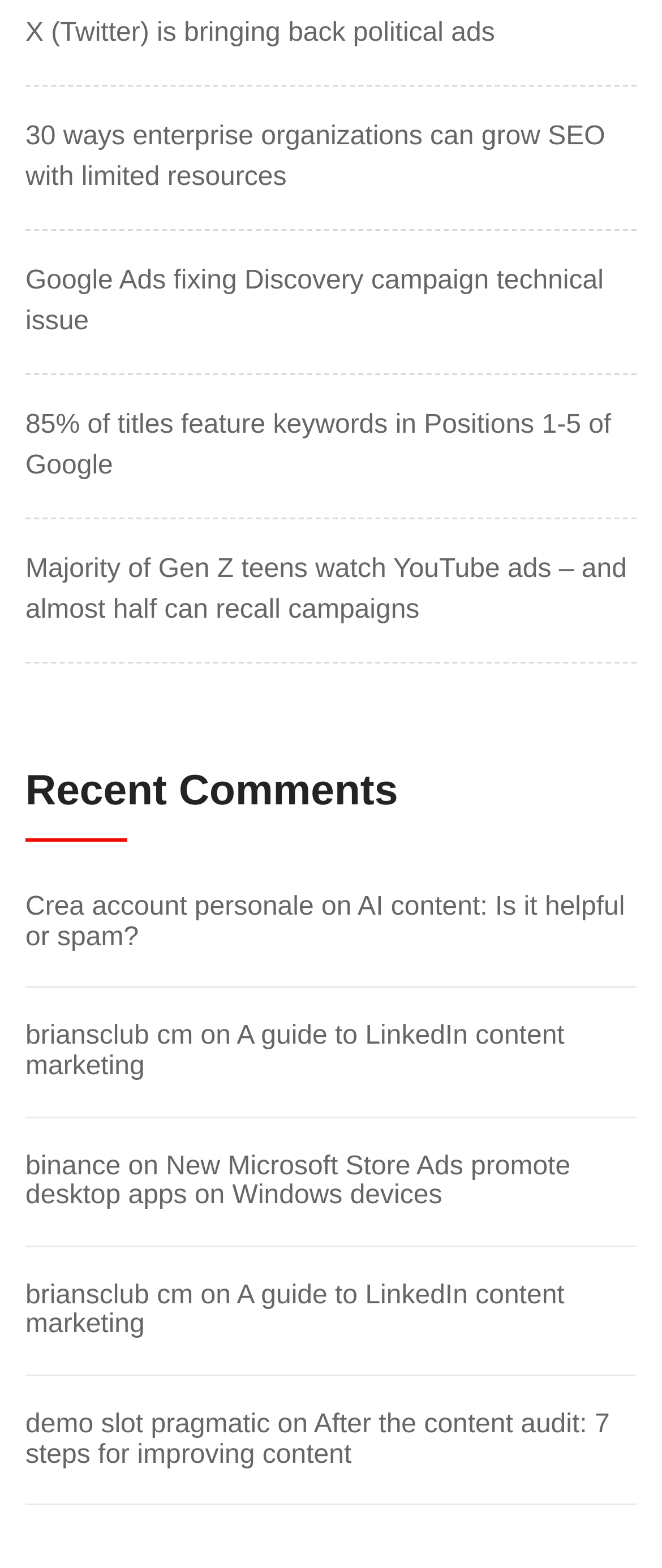Locate the UI element described by binance and provide its bounding box coordinates. Use the format (top-left x, top-left y, bottom-right x, bottom-right y) with all values as floating point numbers between 0 and 1.

[0.038, 0.734, 0.182, 0.753]